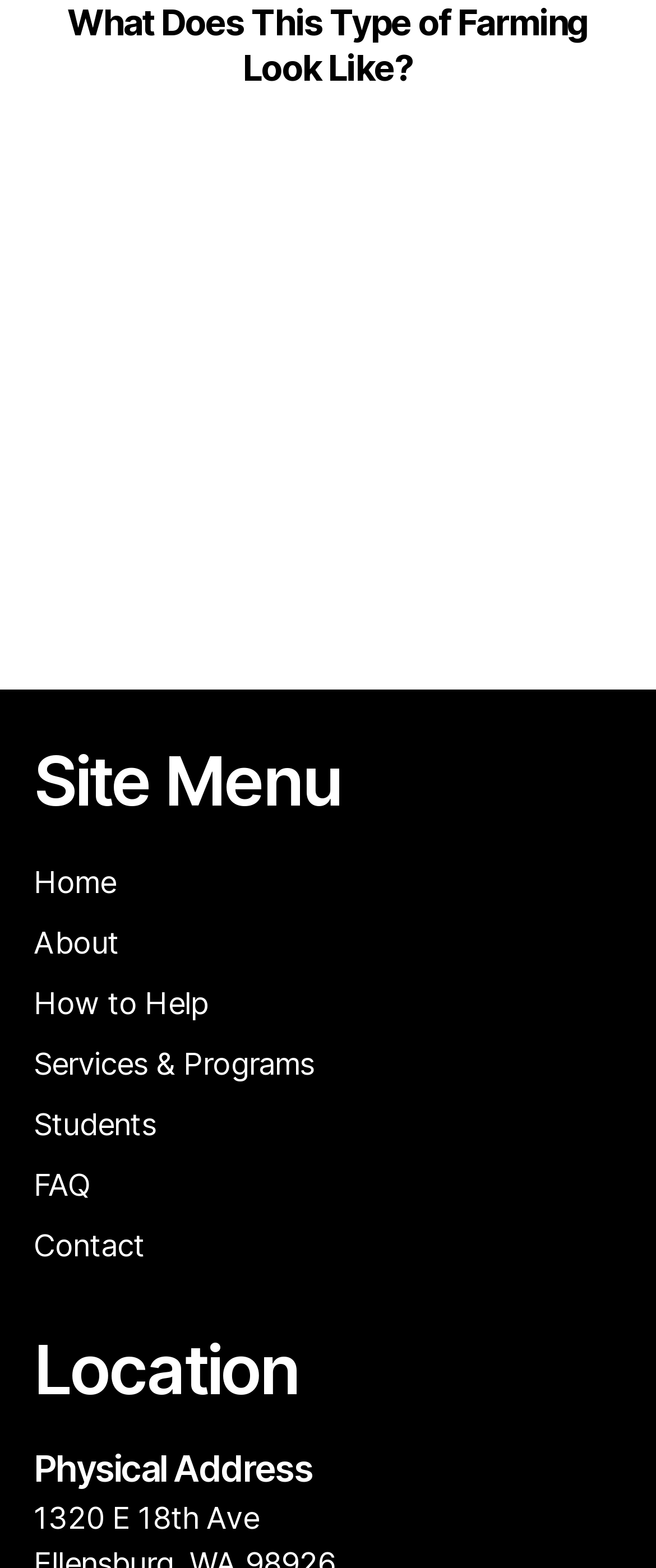Find the bounding box coordinates corresponding to the UI element with the description: "FAQ". The coordinates should be formatted as [left, top, right, bottom], with values as floats between 0 and 1.

[0.051, 0.744, 0.139, 0.766]